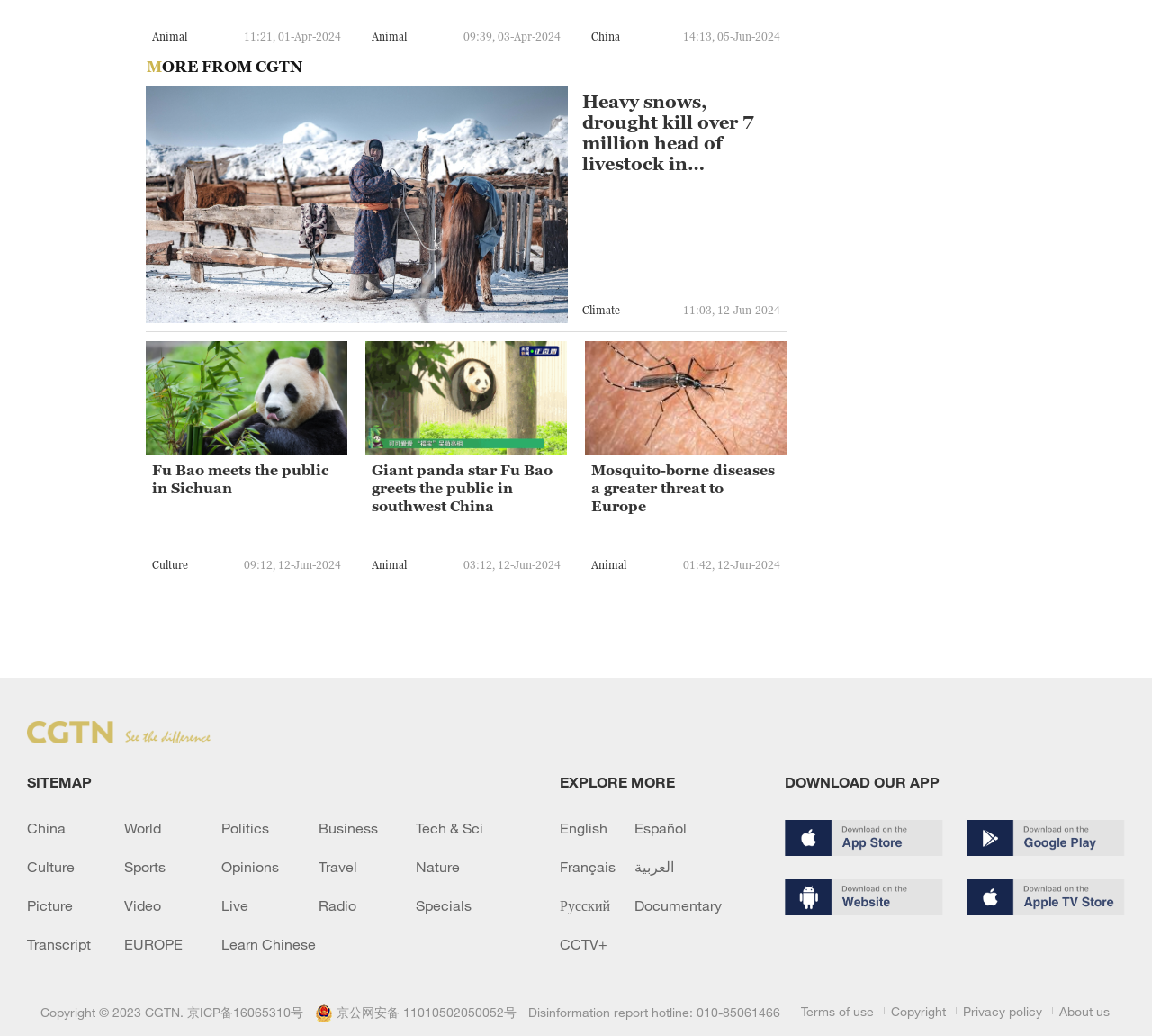Based on the image, provide a detailed response to the question:
What is the language of the webpage?

I found several language options at the bottom of the webpage, including English, Español, Français, etc., and the webpage content is in English, which suggests that the language of the webpage is English.